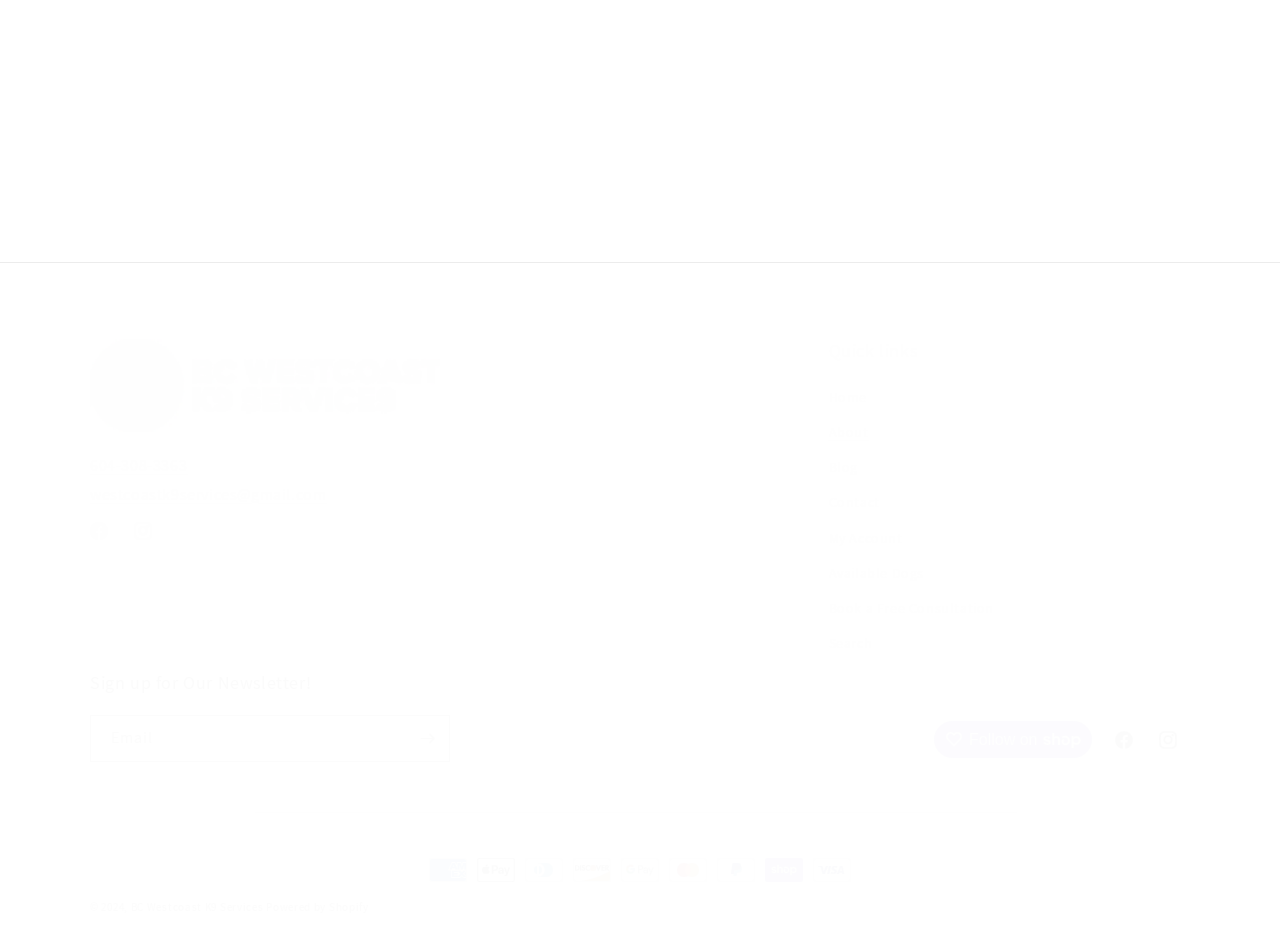What payment methods are accepted?
We need a detailed and meticulous answer to the question.

I found the payment methods by looking at the image elements with the names of different payment methods such as 'American Express', 'Apple Pay', 'Diners Club', and more, which are located at the bottom of the webpage.